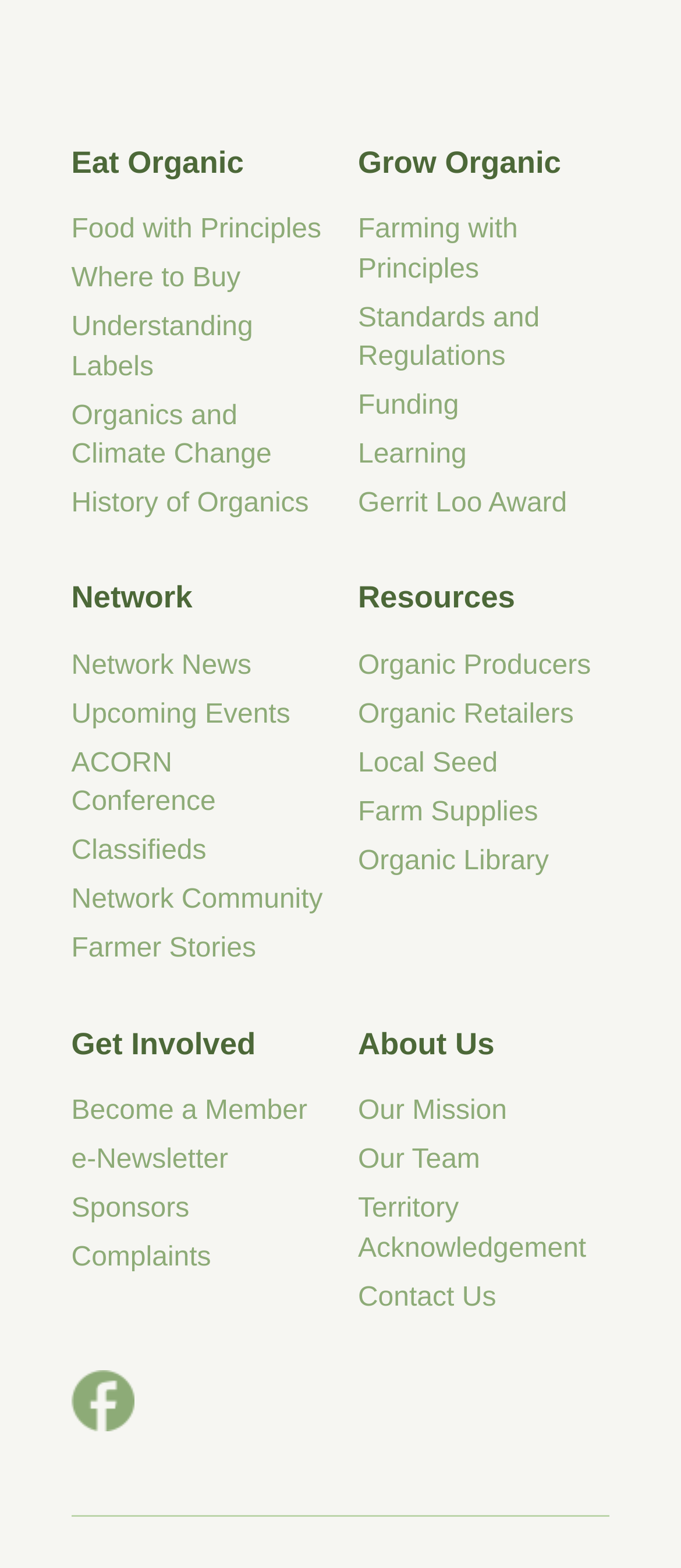Give a one-word or one-phrase response to the question:
How many links are under the 'Network' section?

5